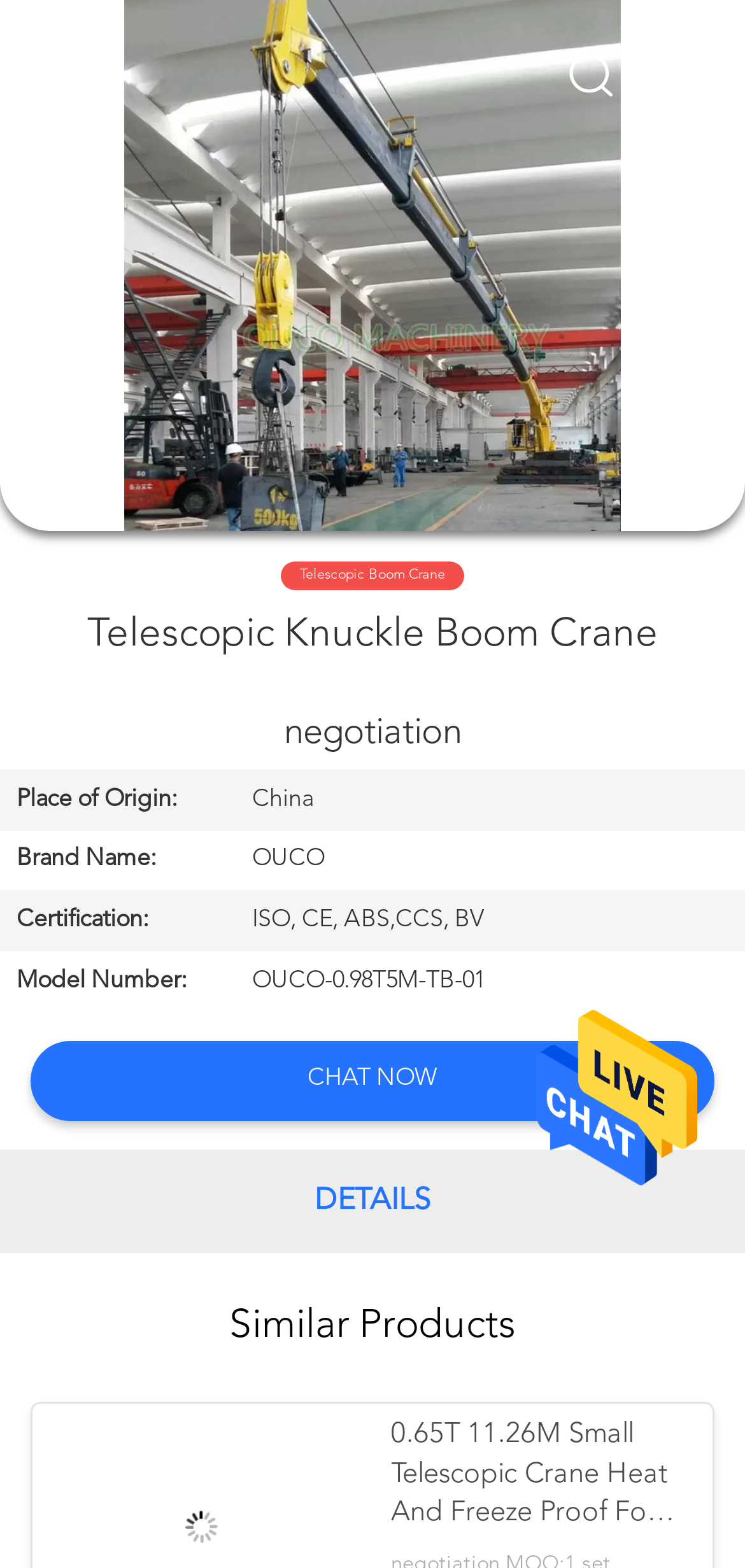Answer the question below with a single word or a brief phrase: 
What is the model number of the telescopic knuckle boom crane?

OUCO-0.98T5M-TB-01